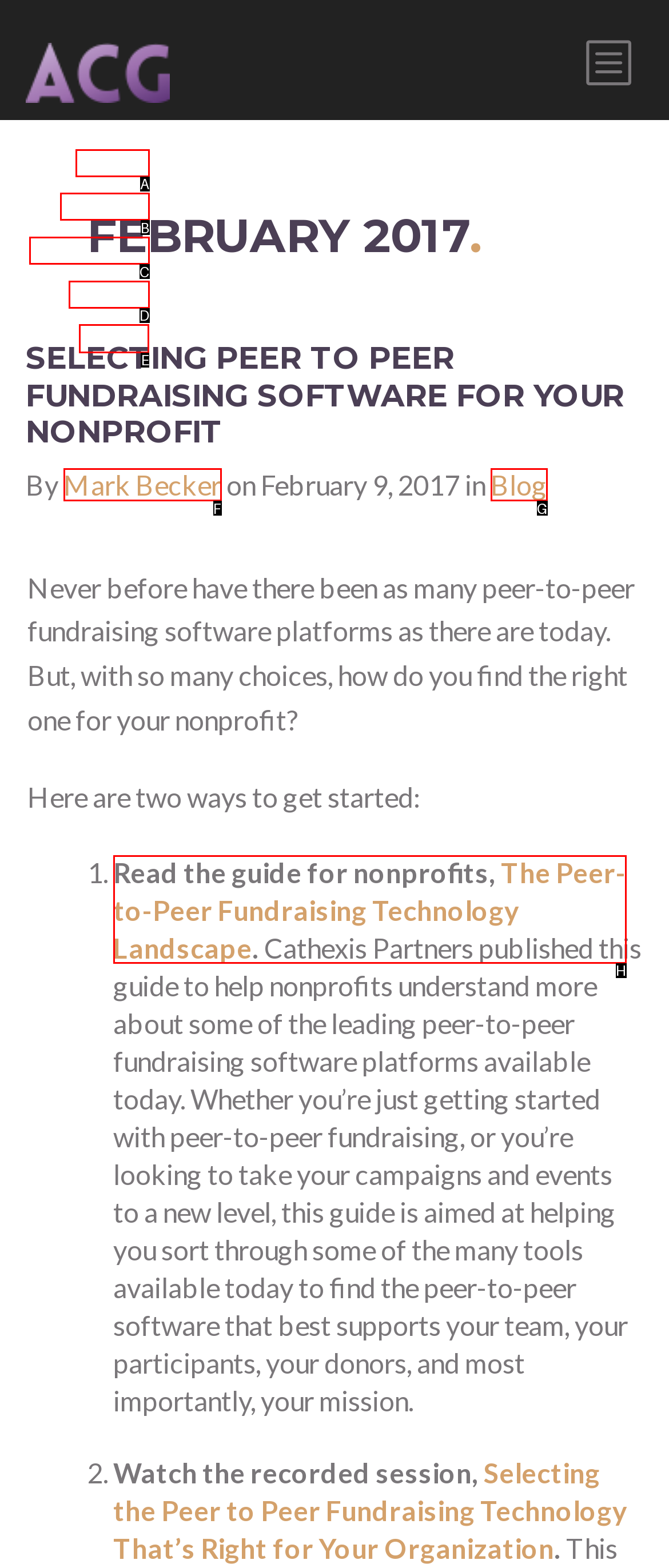Identify the correct UI element to click for the following task: View recent comments Choose the option's letter based on the given choices.

None